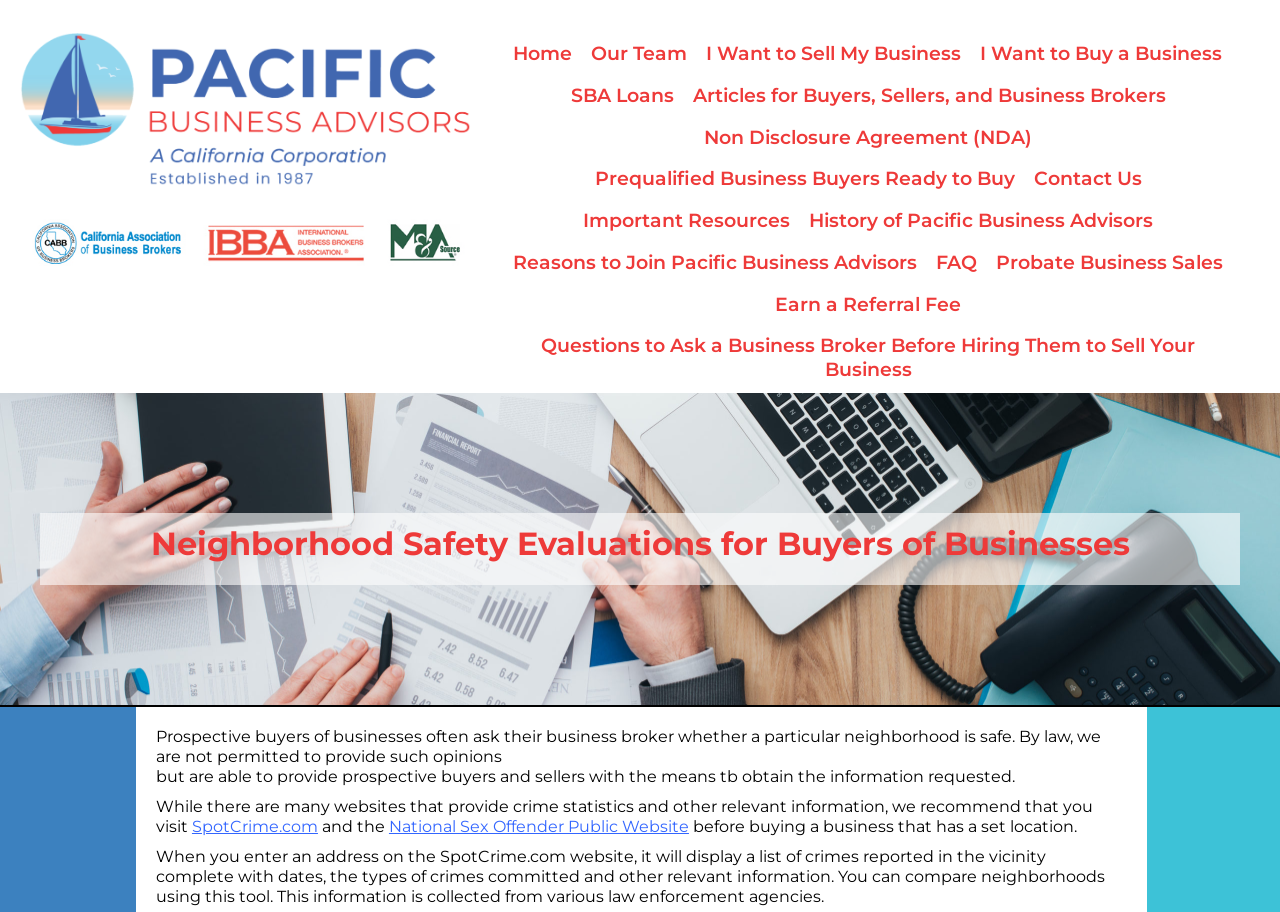Refer to the image and provide a thorough answer to this question:
What type of information can be obtained from SpotCrime.com?

According to the webpage, when you enter an address on SpotCrime.com, it will display a list of crimes reported in the vicinity, including dates, types of crimes committed, and other relevant information.